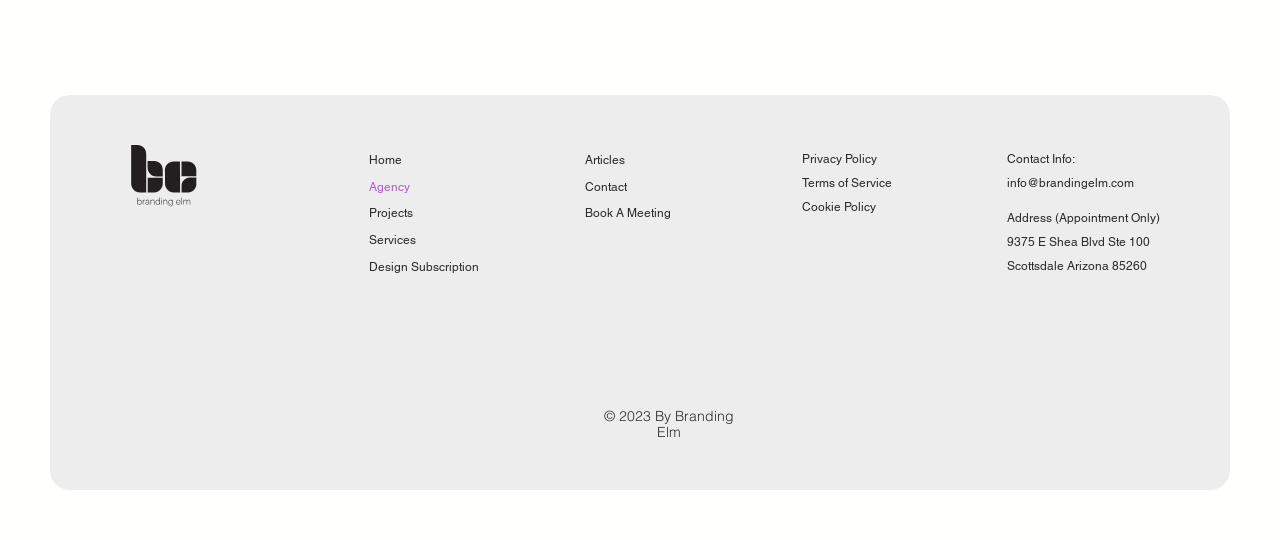What is the company name?
Please provide a single word or phrase answer based on the image.

Branding Elm